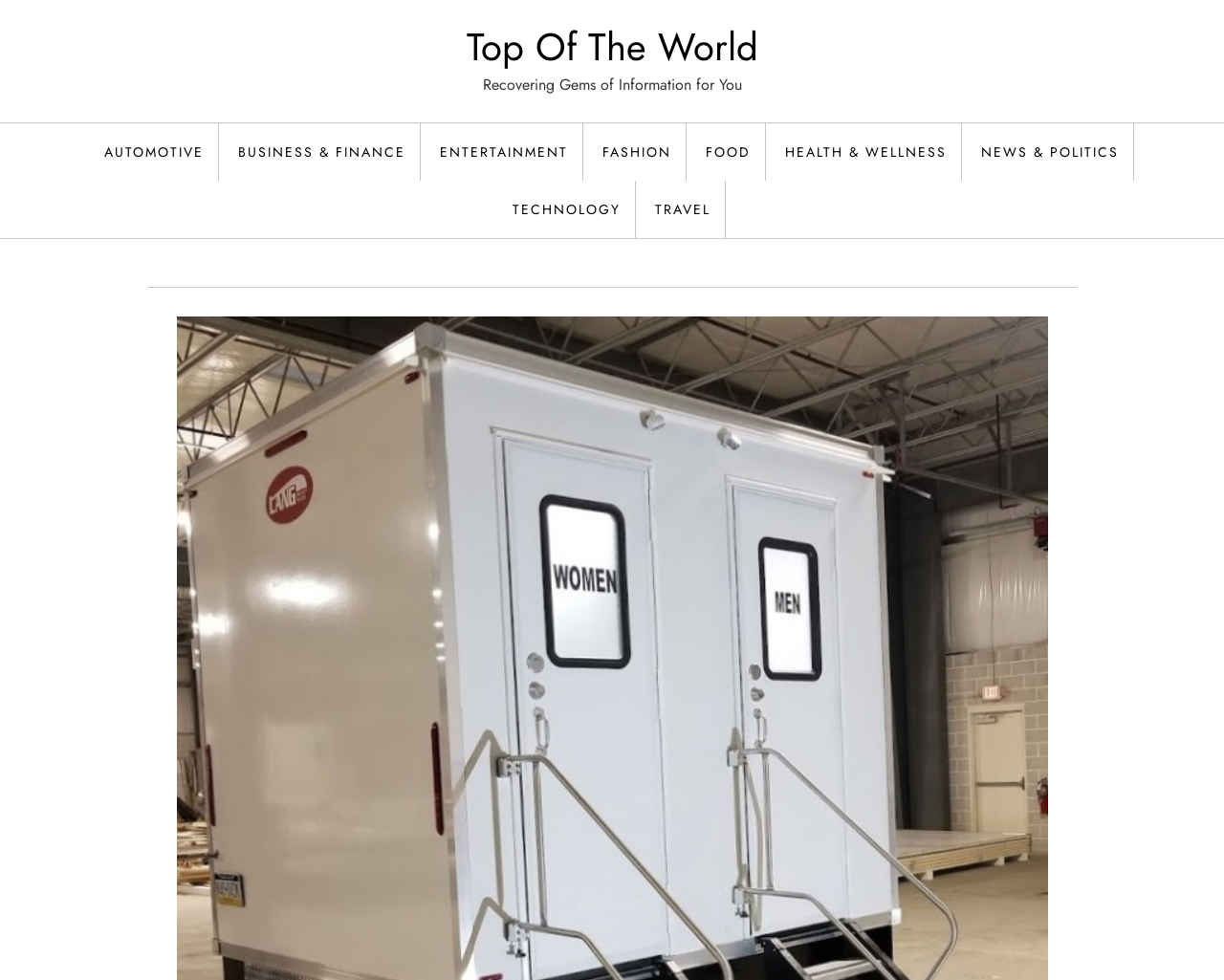What is the purpose of this website?
Refer to the image and give a detailed response to the question.

The StaticText element on the webpage states 'Recovering Gems of Information for You', which suggests that the purpose of this website is to provide valuable information to its users.